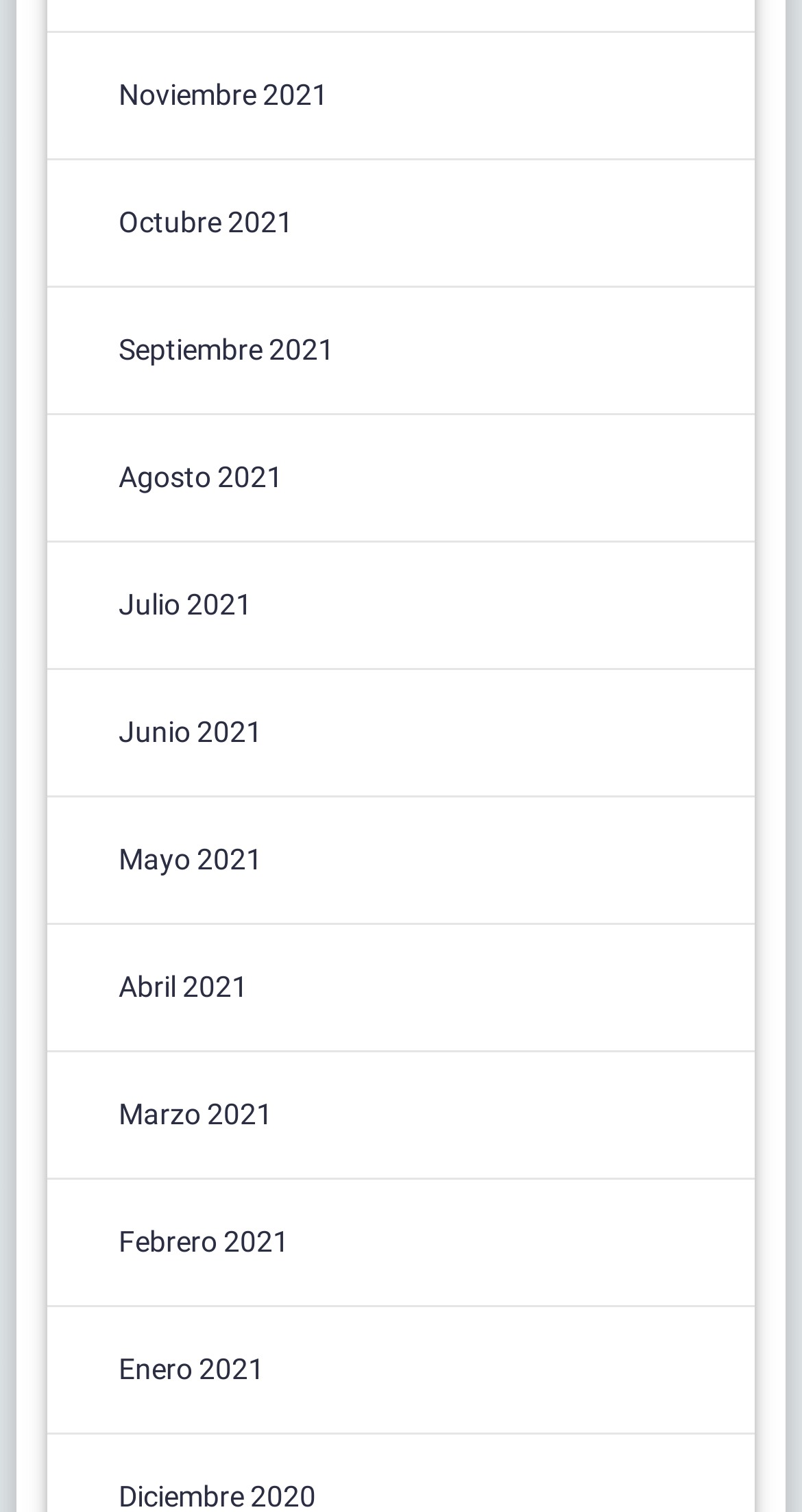Please identify the bounding box coordinates of the element on the webpage that should be clicked to follow this instruction: "view September 2021". The bounding box coordinates should be given as four float numbers between 0 and 1, formatted as [left, top, right, bottom].

[0.148, 0.217, 0.417, 0.245]